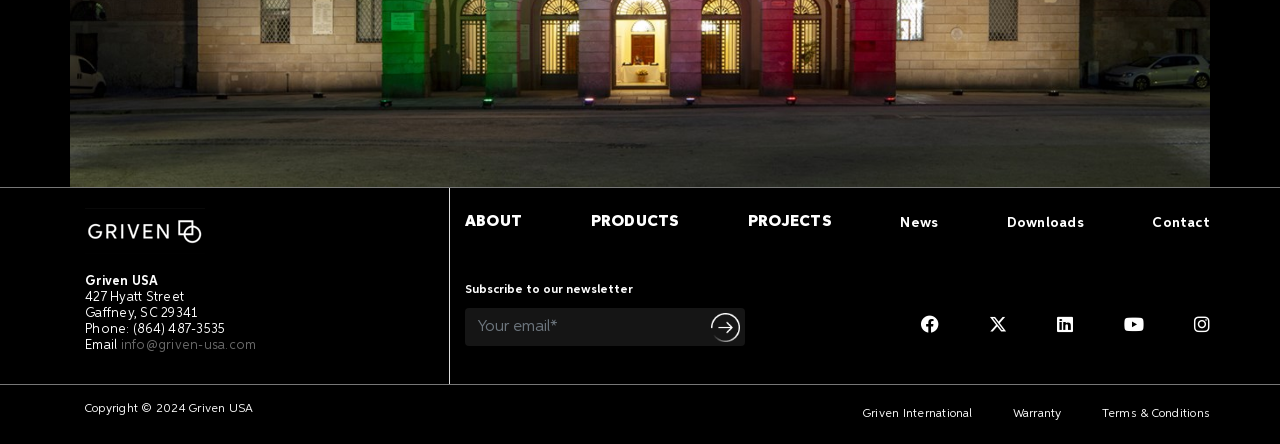How many main navigation links are there?
Using the image as a reference, answer the question with a short word or phrase.

6